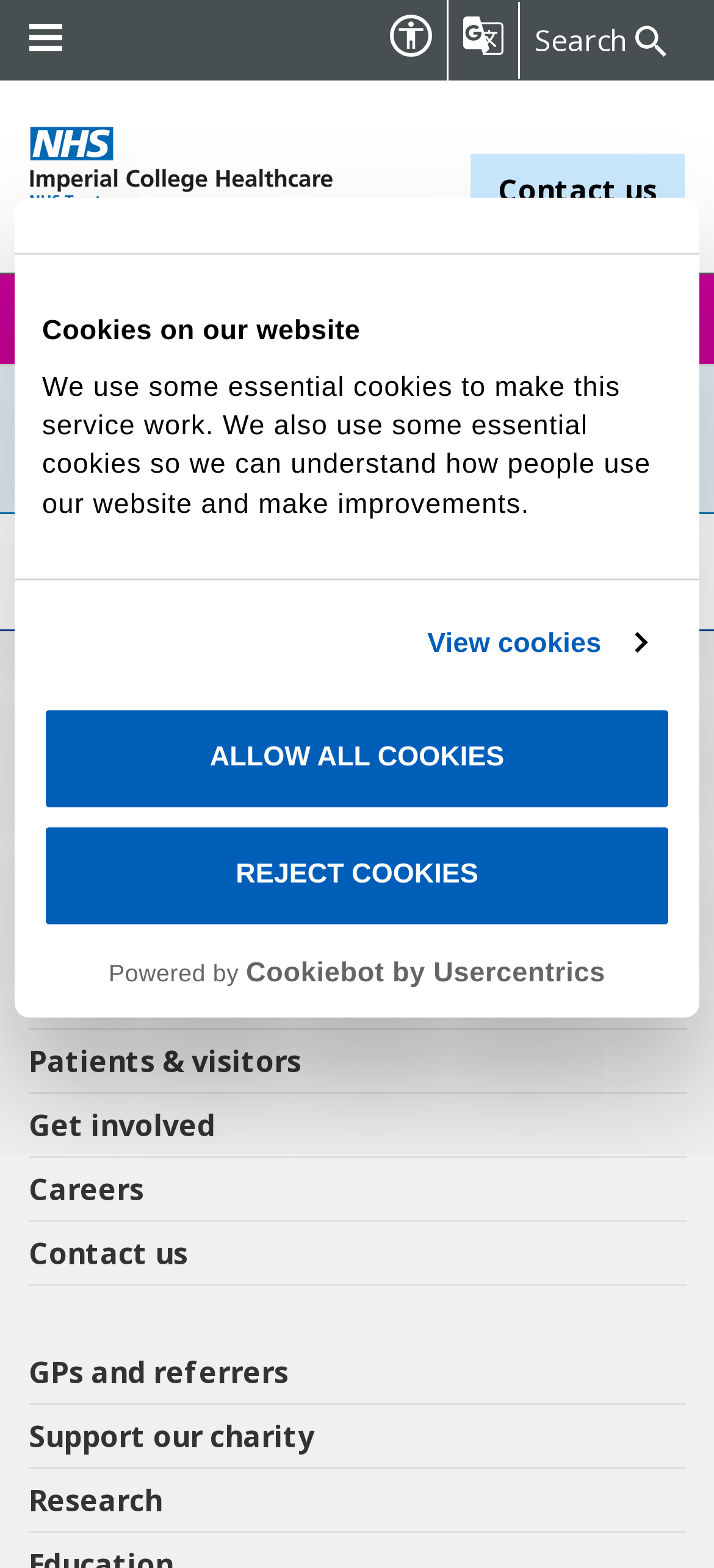Please determine the bounding box coordinates of the element to click in order to execute the following instruction: "Visit Imperial College Healthcare website". The coordinates should be four float numbers between 0 and 1, specified as [left, top, right, bottom].

[0.041, 0.081, 0.579, 0.145]